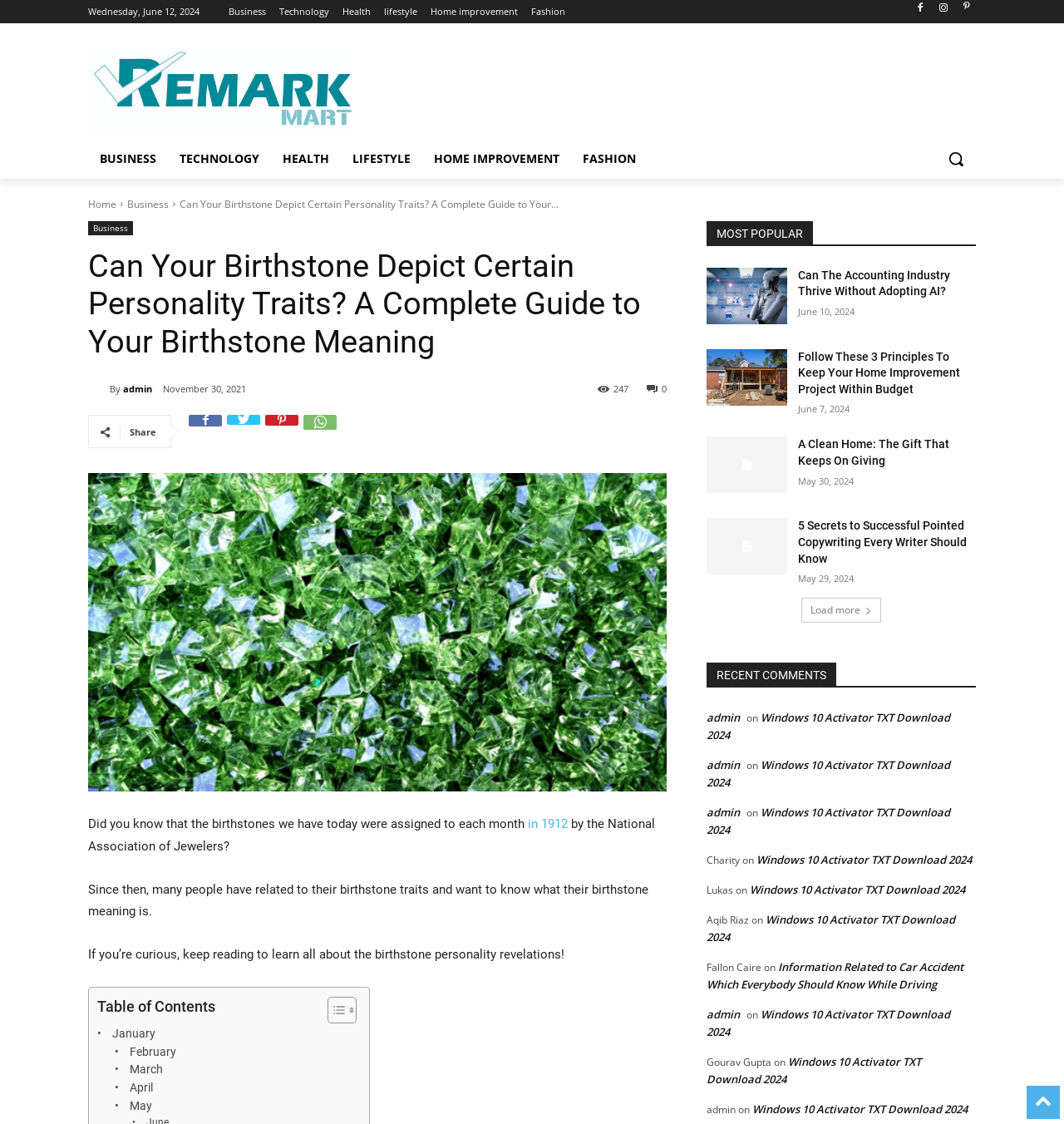Identify the coordinates of the bounding box for the element that must be clicked to accomplish the instruction: "Load more articles".

[0.753, 0.532, 0.828, 0.554]